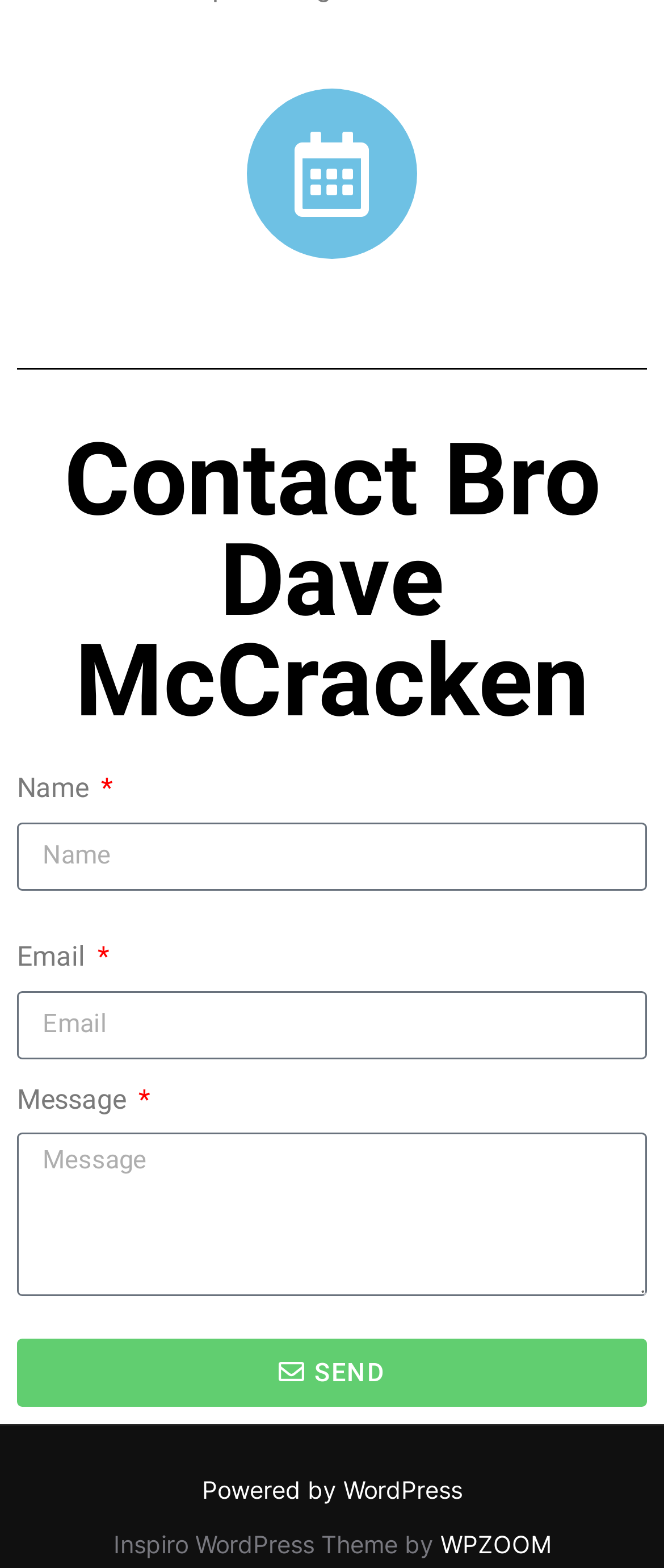Given the element description "Powered by WordPress", identify the bounding box of the corresponding UI element.

[0.304, 0.94, 0.696, 0.959]